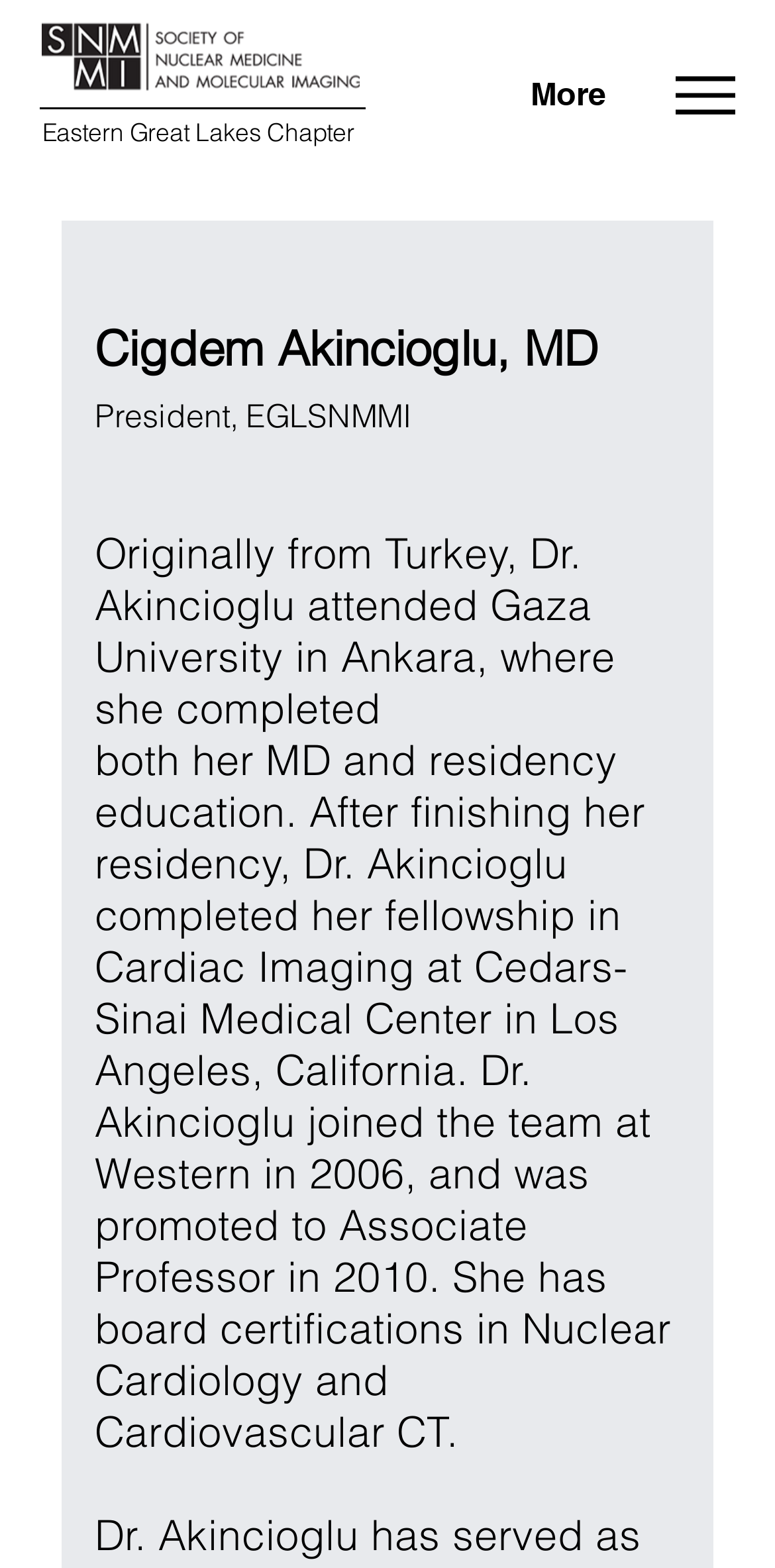What is the name of the university Dr. Akincioglu attended in Ankara?
Based on the image, provide a one-word or brief-phrase response.

Gaza University